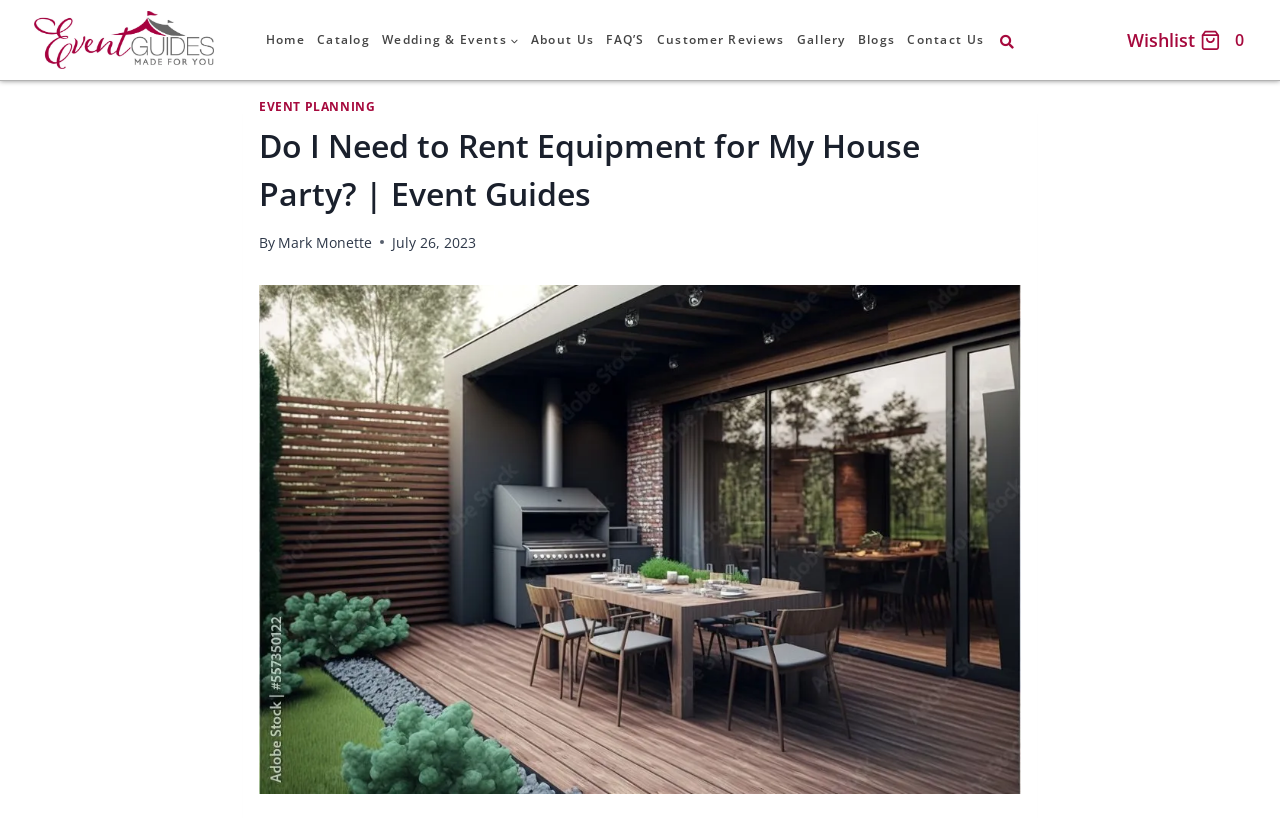Can you find the bounding box coordinates of the area I should click to execute the following instruction: "Read the article by Mark Monette"?

[0.217, 0.284, 0.291, 0.308]